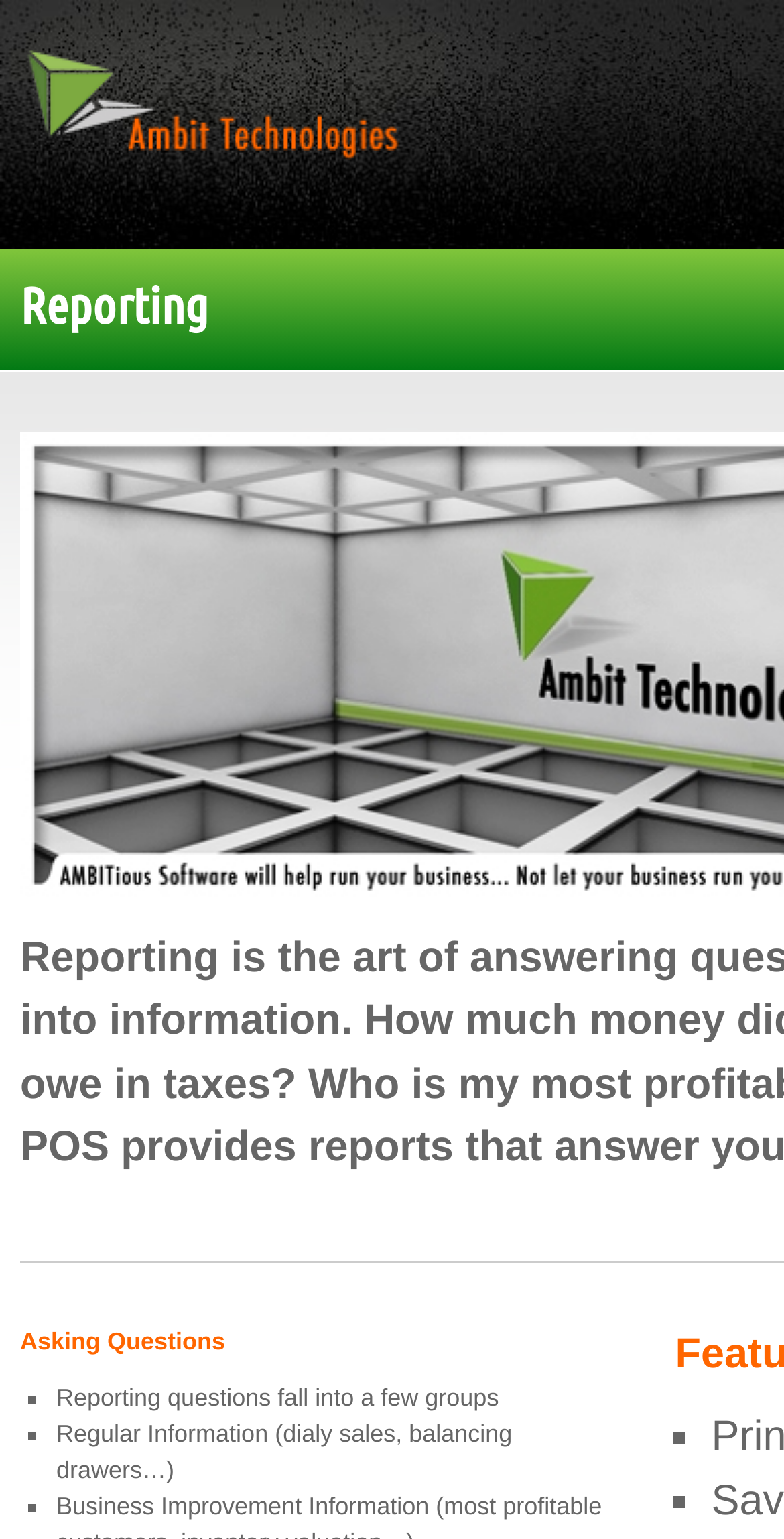What is the purpose of reporting according to this webpage?
Answer the question with as much detail as you can, using the image as a reference.

The webpage describes reporting as 'the art of answering questions' and 'transforming data into information', suggesting that the purpose of reporting is to take data and turn it into useful information.